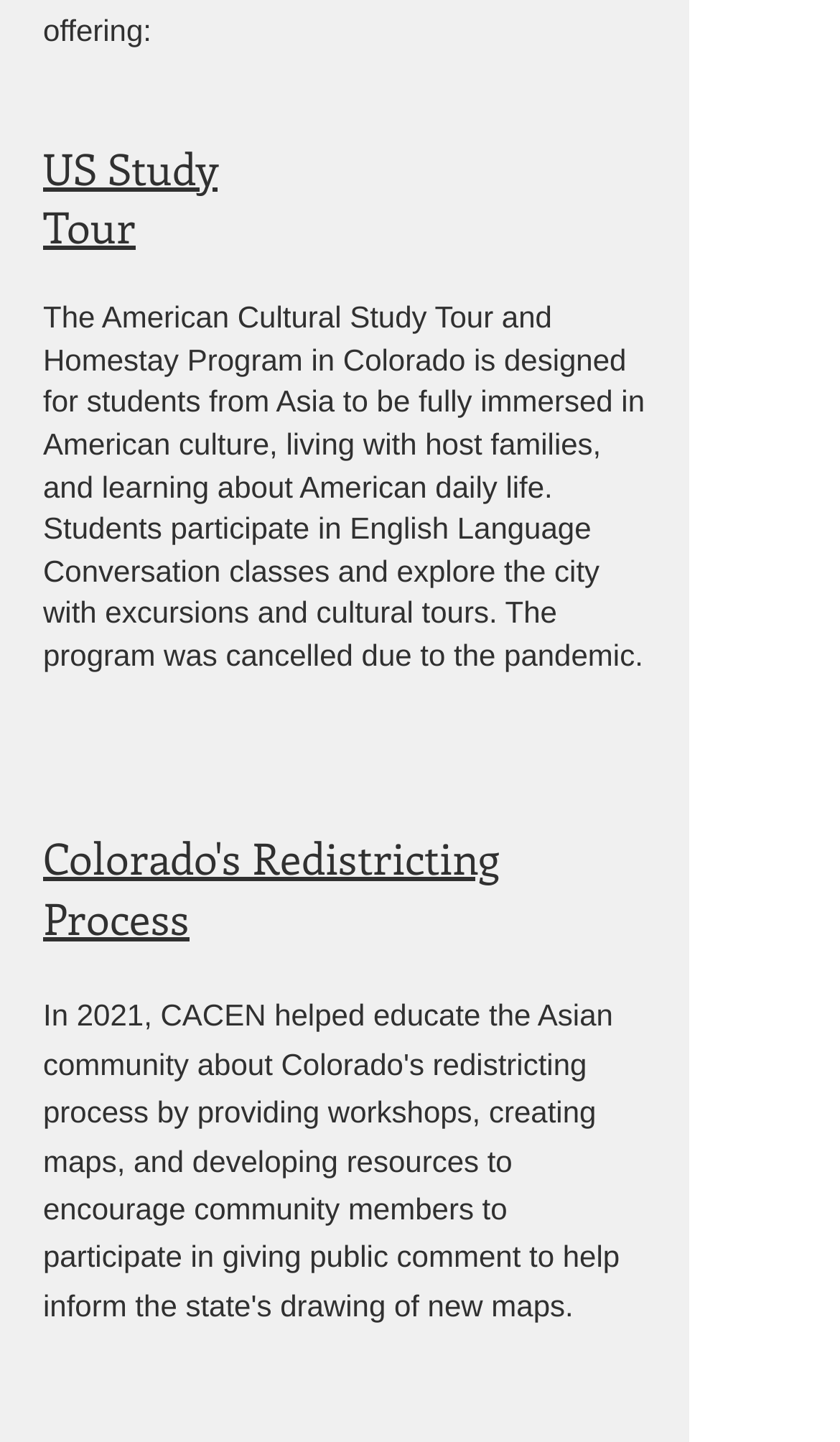Given the element description: "Colorado's Redistricting Process", predict the bounding box coordinates of the UI element it refers to, using four float numbers between 0 and 1, i.e., [left, top, right, bottom].

[0.051, 0.574, 0.595, 0.657]